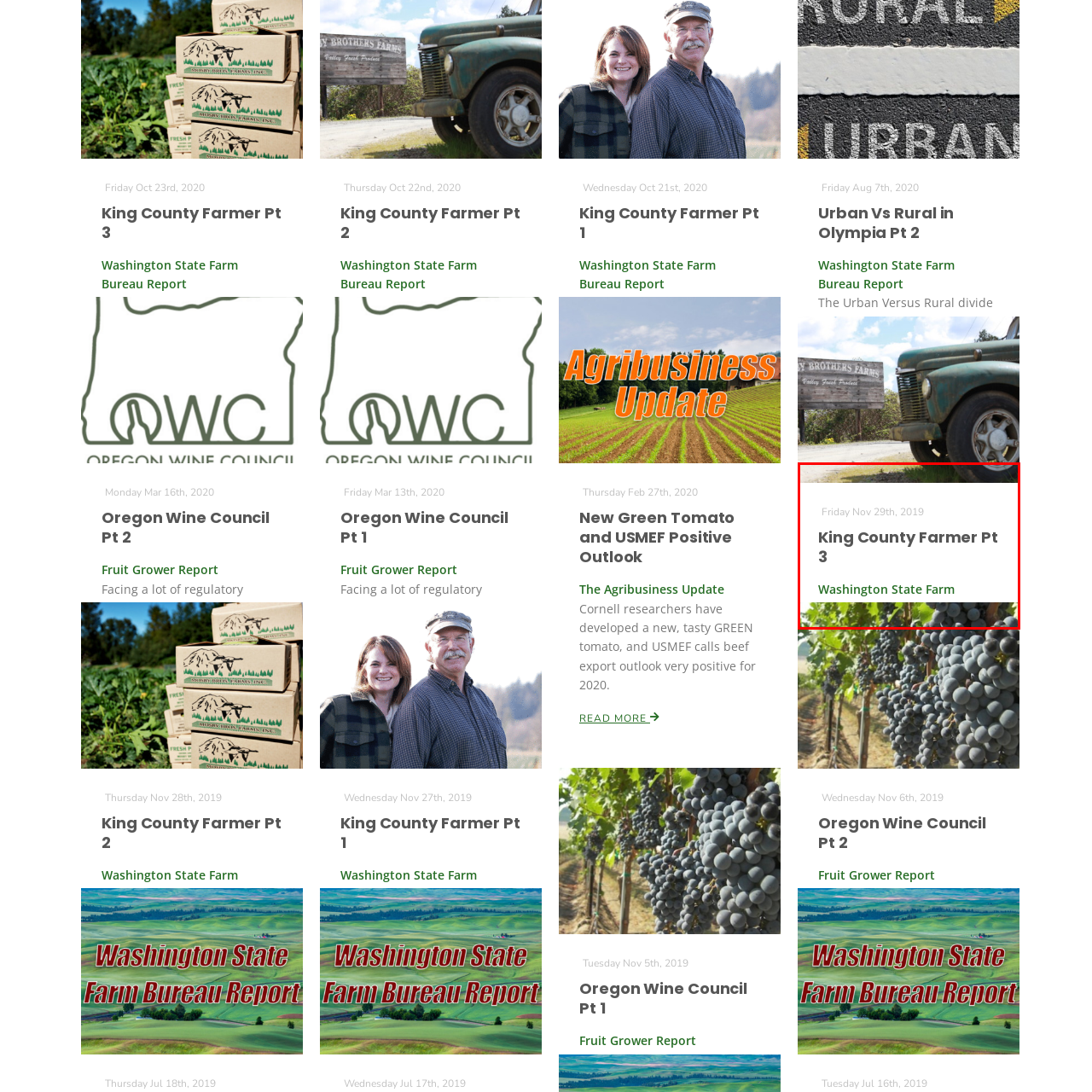What is the purpose of the article series?
Examine the content inside the red bounding box in the image and provide a thorough answer to the question based on that visual information.

The caption states that the article 'King County Farmer Pt 3' is part of a series that aims to shed light on the realities of farming life in King County, suggesting that the purpose of the series is to provide insight and understanding into the lives of farmers in the area.